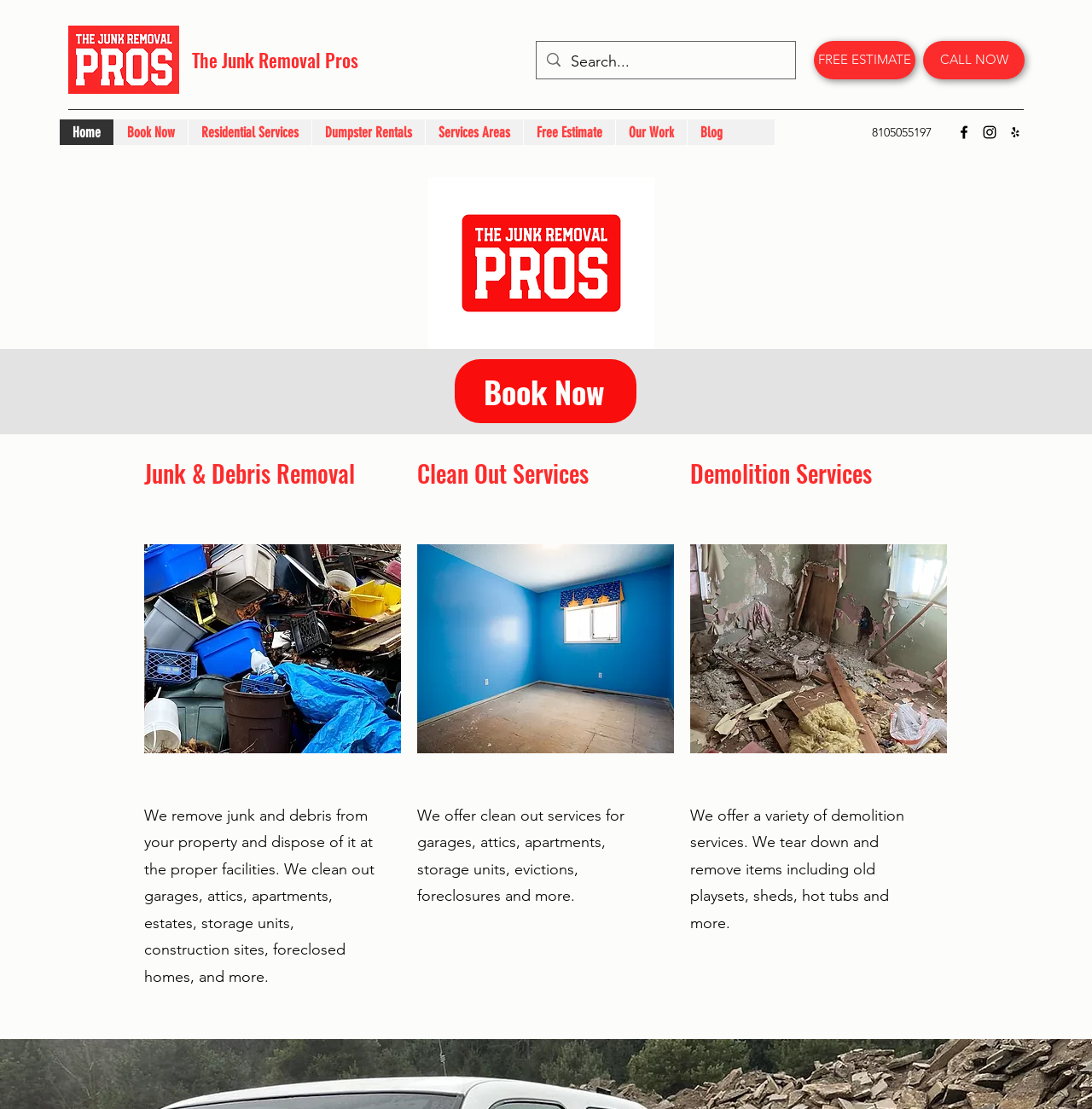What social media platforms does the company have?
Please provide a comprehensive answer based on the information in the image.

I found the social media platforms of the company by looking at the list element located at the bottom right corner of the webpage, which displays the company's social media profiles as 'Facebook', 'Instagram', and 'Yelp for business'.